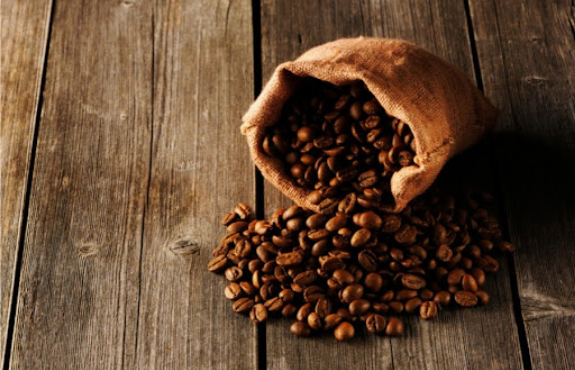What is the color of the coffee beans?
Answer the question with a detailed explanation, including all necessary information.

The caption describes the coffee beans as being in 'various shades of brown', showcasing their texture and natural sheen, which implies that the beans have different hues of brown color.